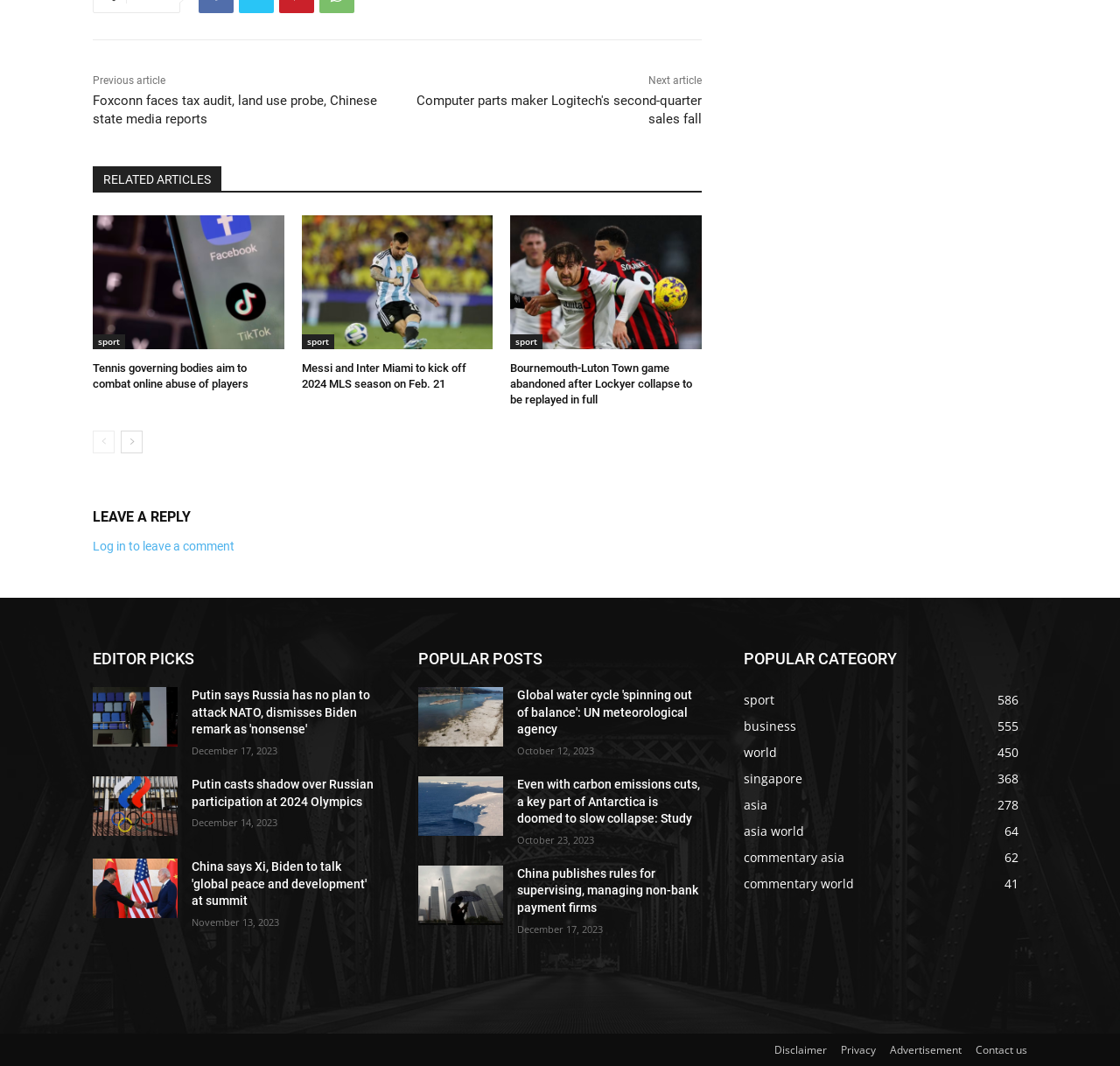Identify the bounding box coordinates necessary to click and complete the given instruction: "View the 'EDITOR PICKS' section".

[0.083, 0.605, 0.336, 0.632]